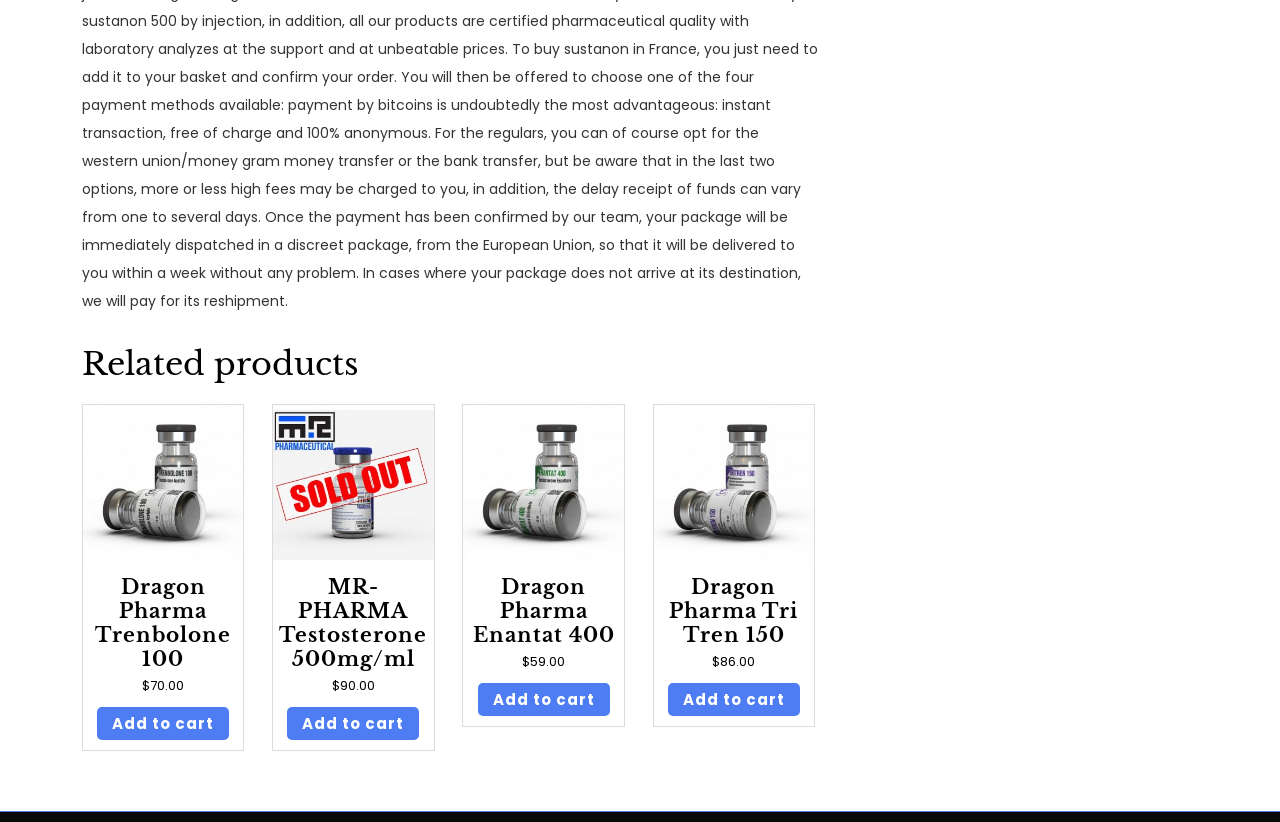Identify the bounding box coordinates of the area you need to click to perform the following instruction: "View product details of Dragon Pharma Trenbolone 100".

[0.065, 0.492, 0.19, 0.846]